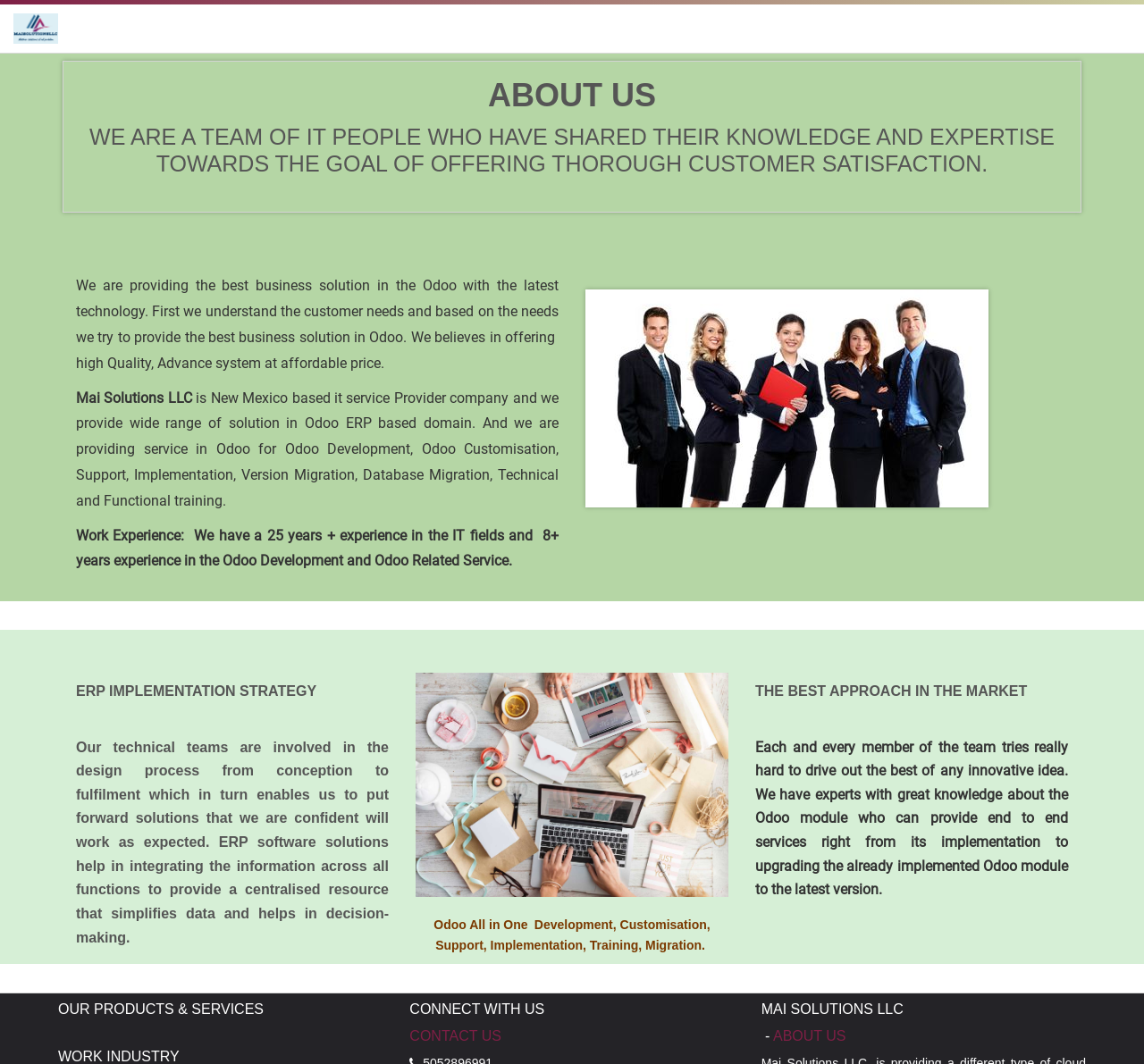Please specify the bounding box coordinates of the element that should be clicked to execute the given instruction: 'Click the HOME menu item'. Ensure the coordinates are four float numbers between 0 and 1, expressed as [left, top, right, bottom].

[0.051, 0.027, 0.103, 0.055]